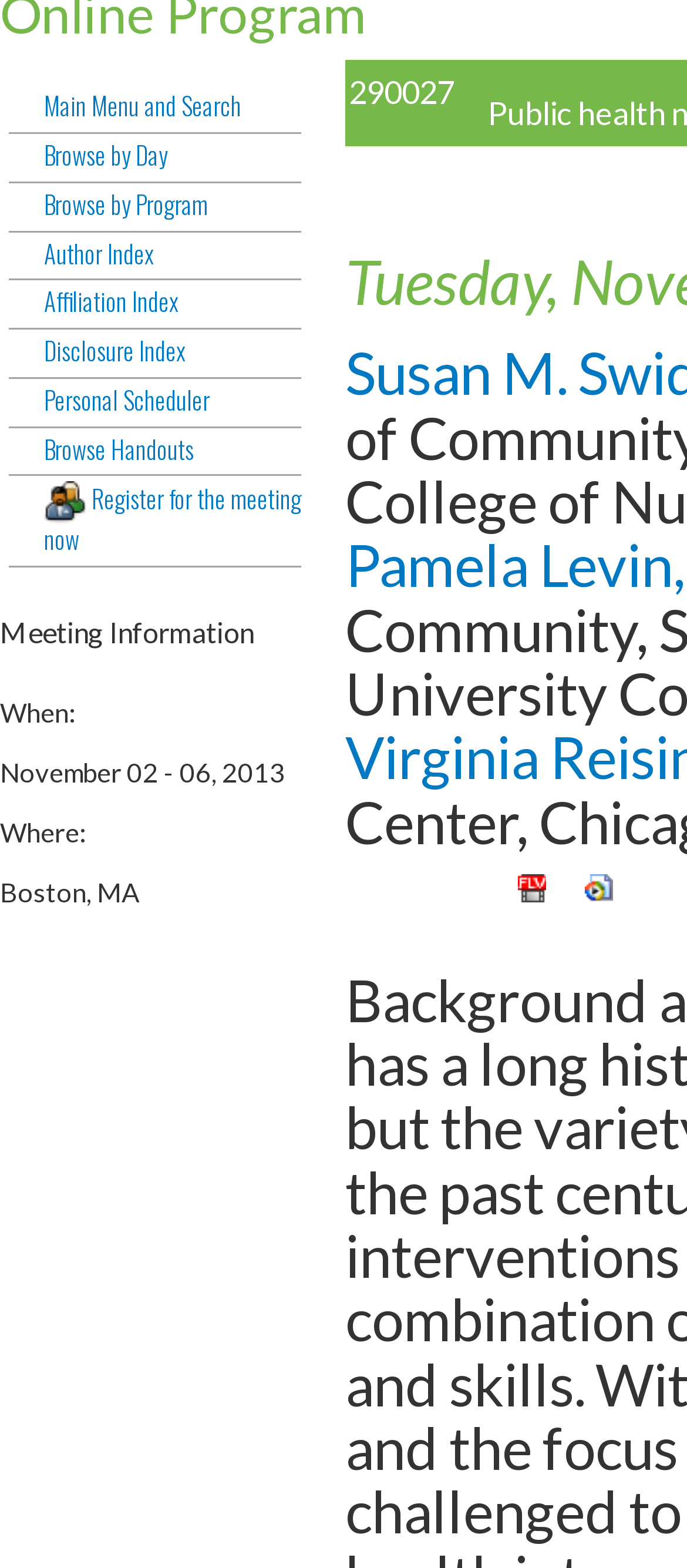Identify the bounding box for the element characterized by the following description: "Browse by Day".

[0.013, 0.089, 0.438, 0.117]